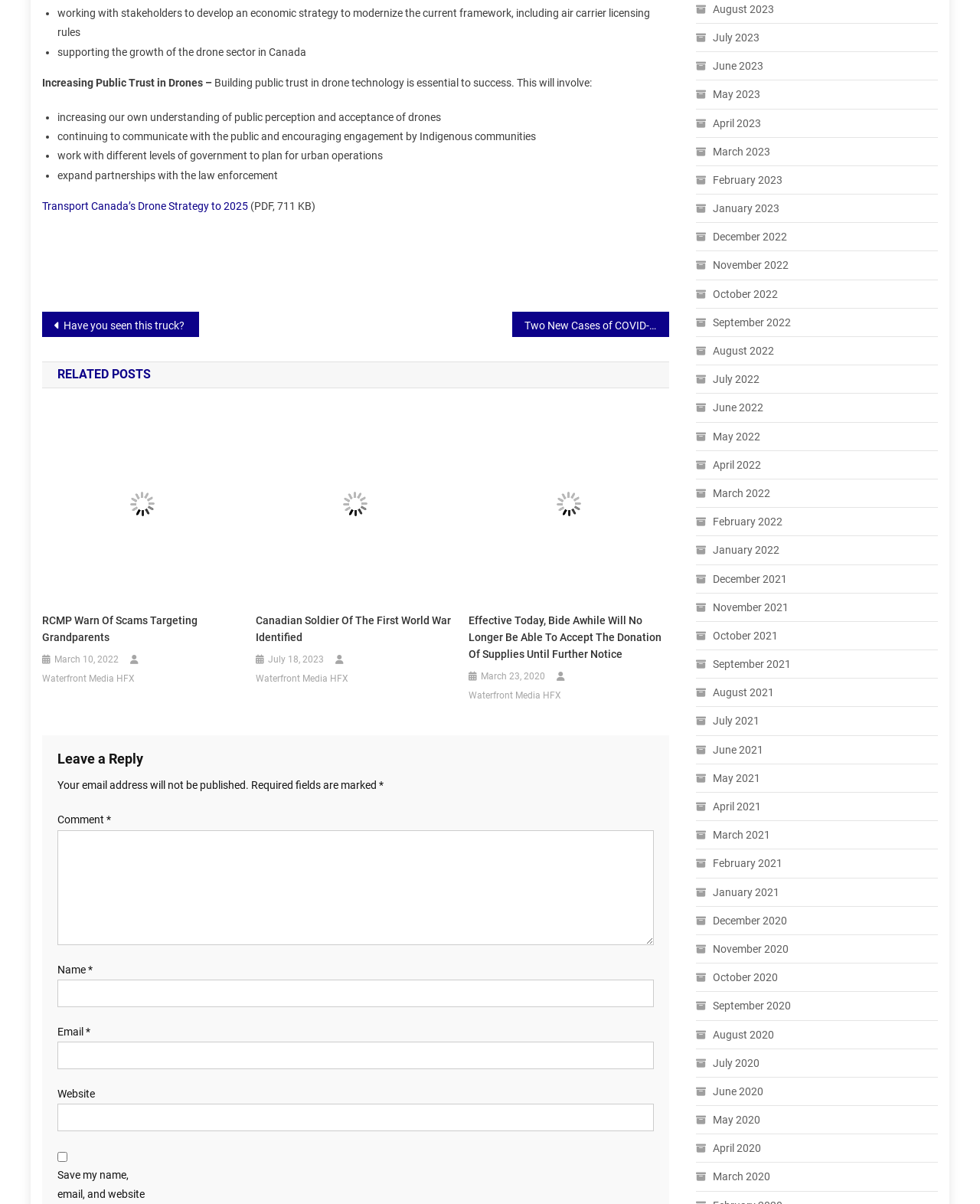Please identify the bounding box coordinates of the element's region that should be clicked to execute the following instruction: "Click on 'Transport Canada’s Drone Strategy to 2025'". The bounding box coordinates must be four float numbers between 0 and 1, i.e., [left, top, right, bottom].

[0.043, 0.166, 0.253, 0.176]